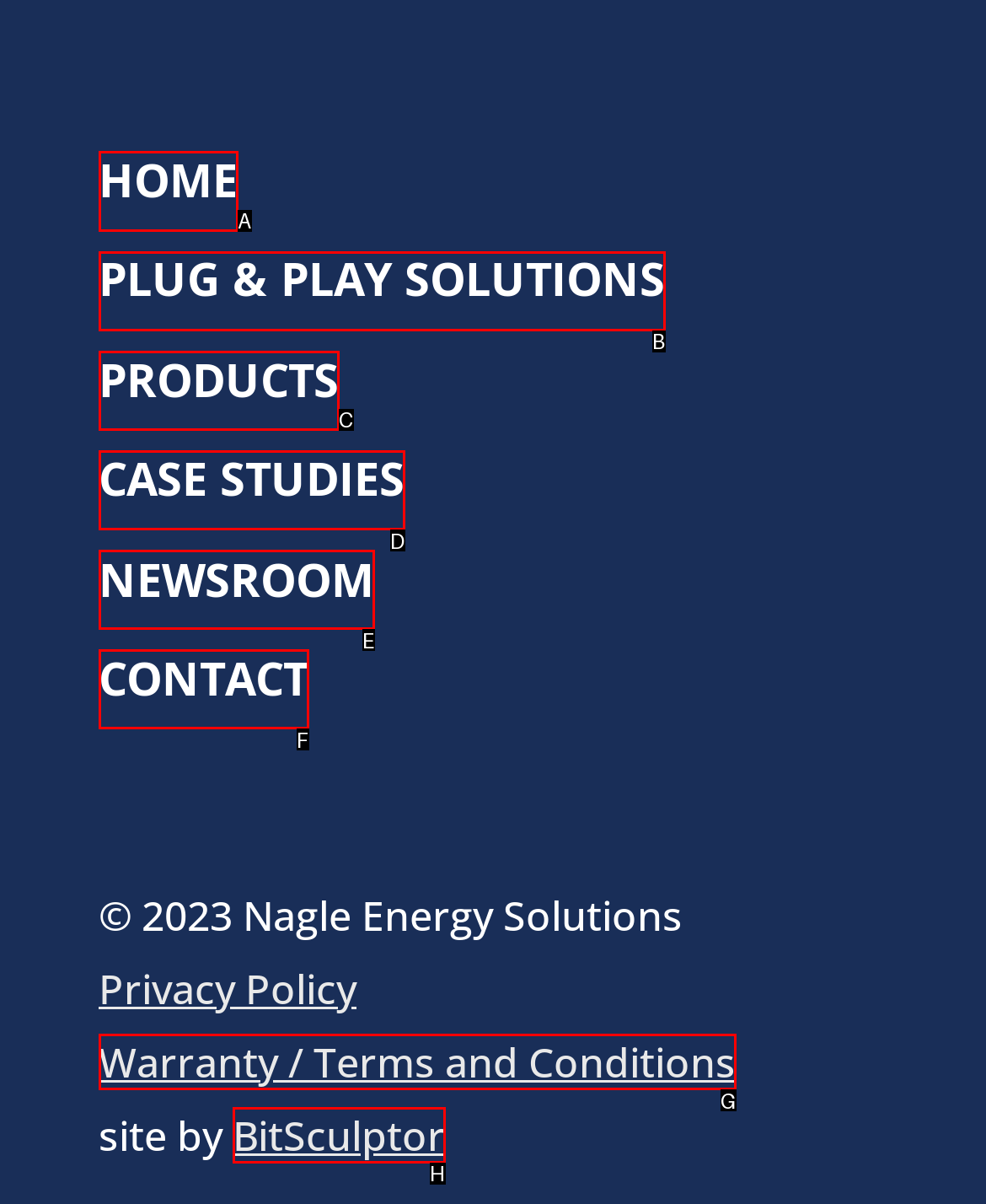Which HTML element among the options matches this description: Newsroom? Answer with the letter representing your choice.

E